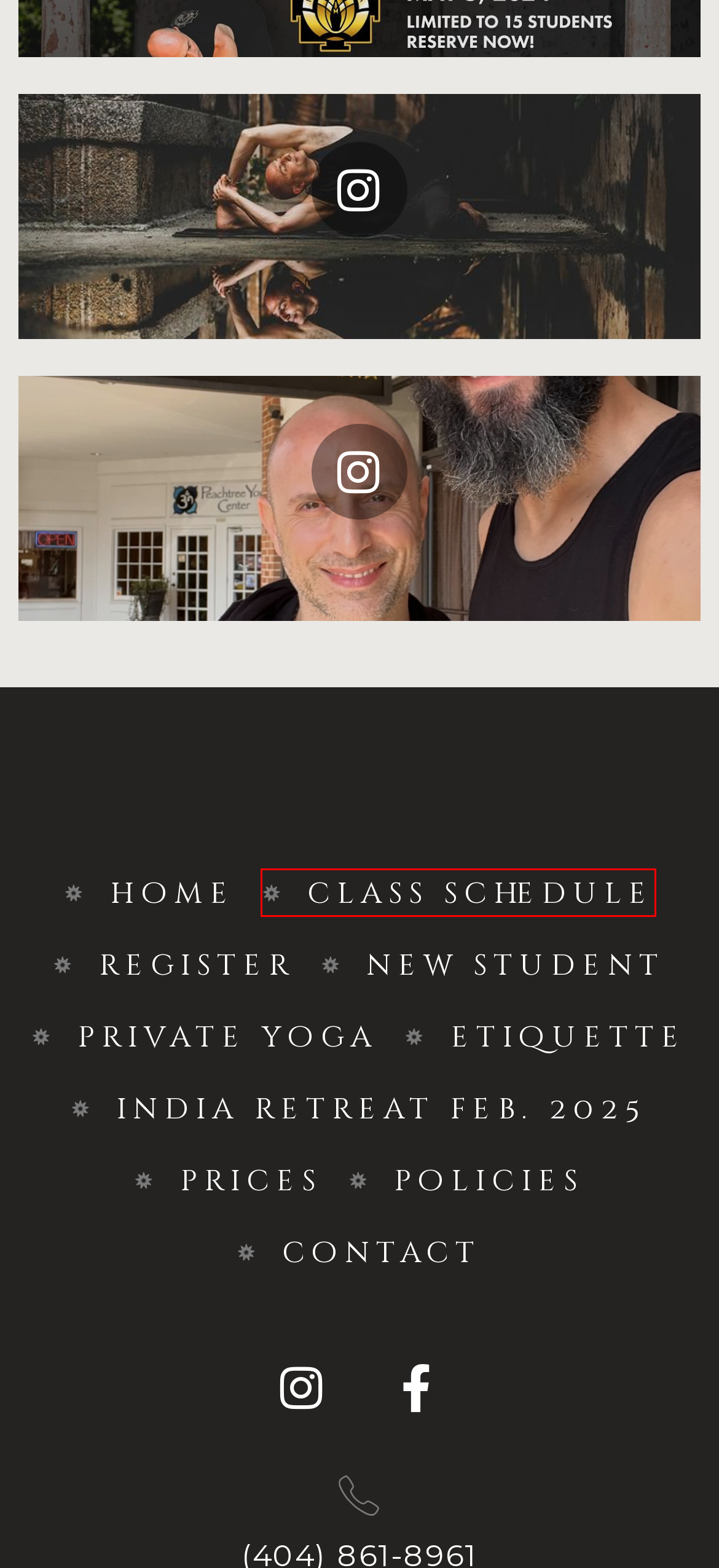Take a look at the provided webpage screenshot featuring a red bounding box around an element. Select the most appropriate webpage description for the page that loads after clicking on the element inside the red bounding box. Here are the candidates:
A. Register - Mysore Yoga Atlanta
B. Contact - Mysore Yoga Atlanta
C. India Retreat Feb. 2025 - Mysore Yoga Atlanta
D. Private Yoga Sessions - Mysore Yoga Atlanta
E. Pricing - Mysore Yoga Atlanta
F. Policies - Mysore Yoga Atlanta
G. Etiquette - Mysore Yoga Atlanta
H. Classes - Mysore Yoga Atlanta

H